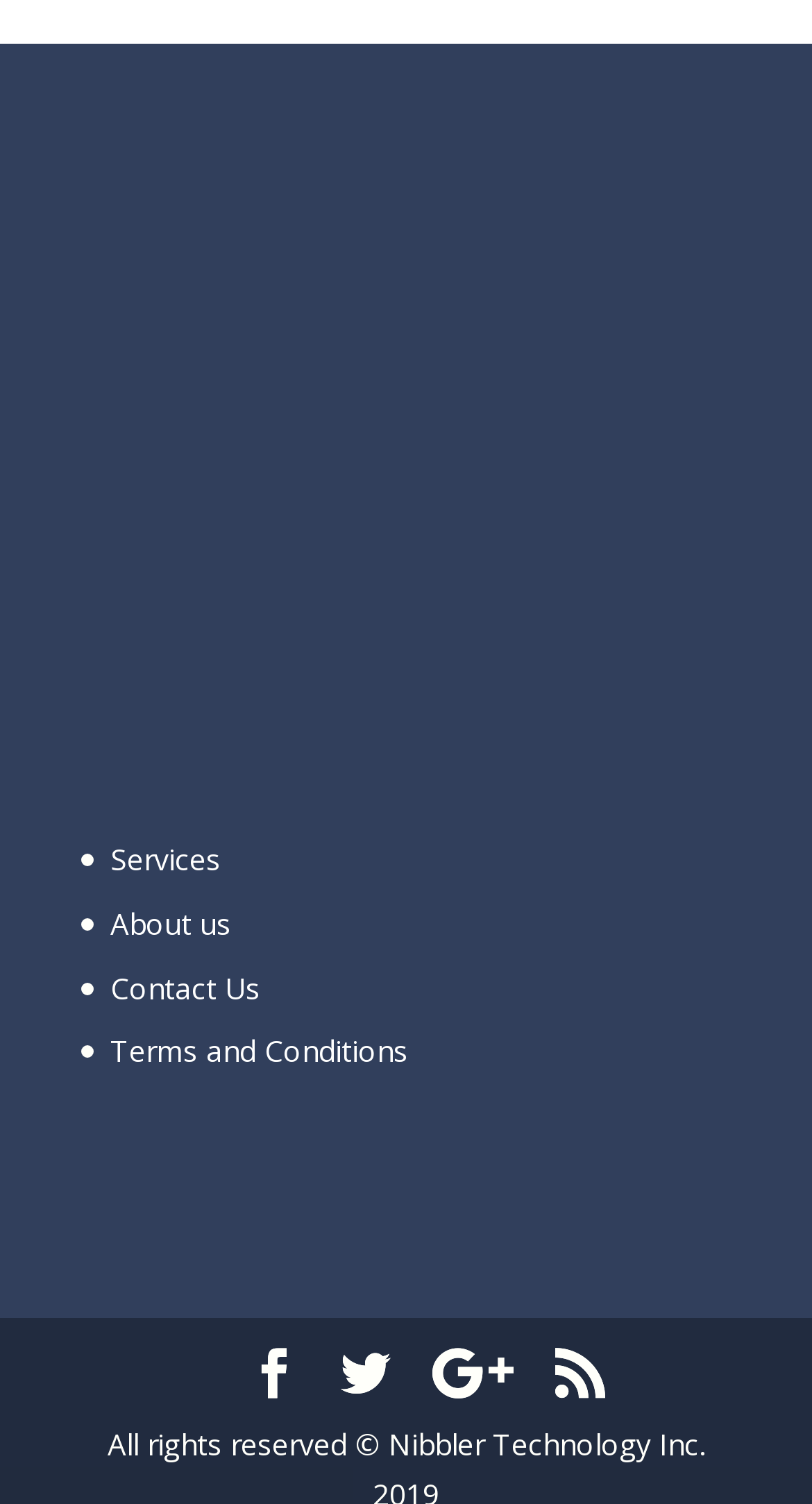Provide a single word or phrase answer to the question: 
What is the last link in the top navigation bar?

Terms and Conditions